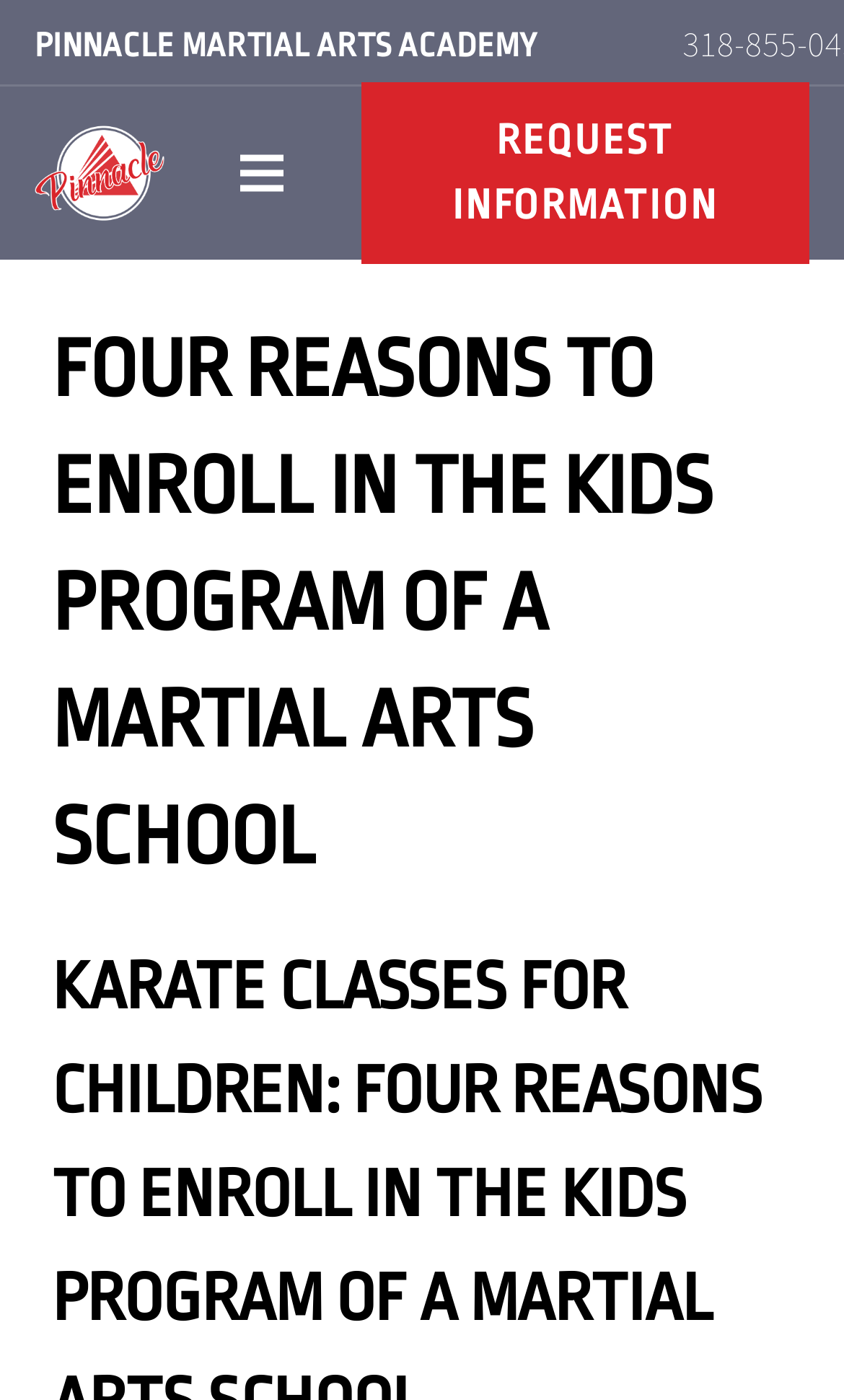For the given element description Pinnacle Martial Arts Academy, determine the bounding box coordinates of the UI element. The coordinates should follow the format (top-left x, top-left y, bottom-right x, bottom-right y) and be within the range of 0 to 1.

[0.041, 0.015, 0.637, 0.052]